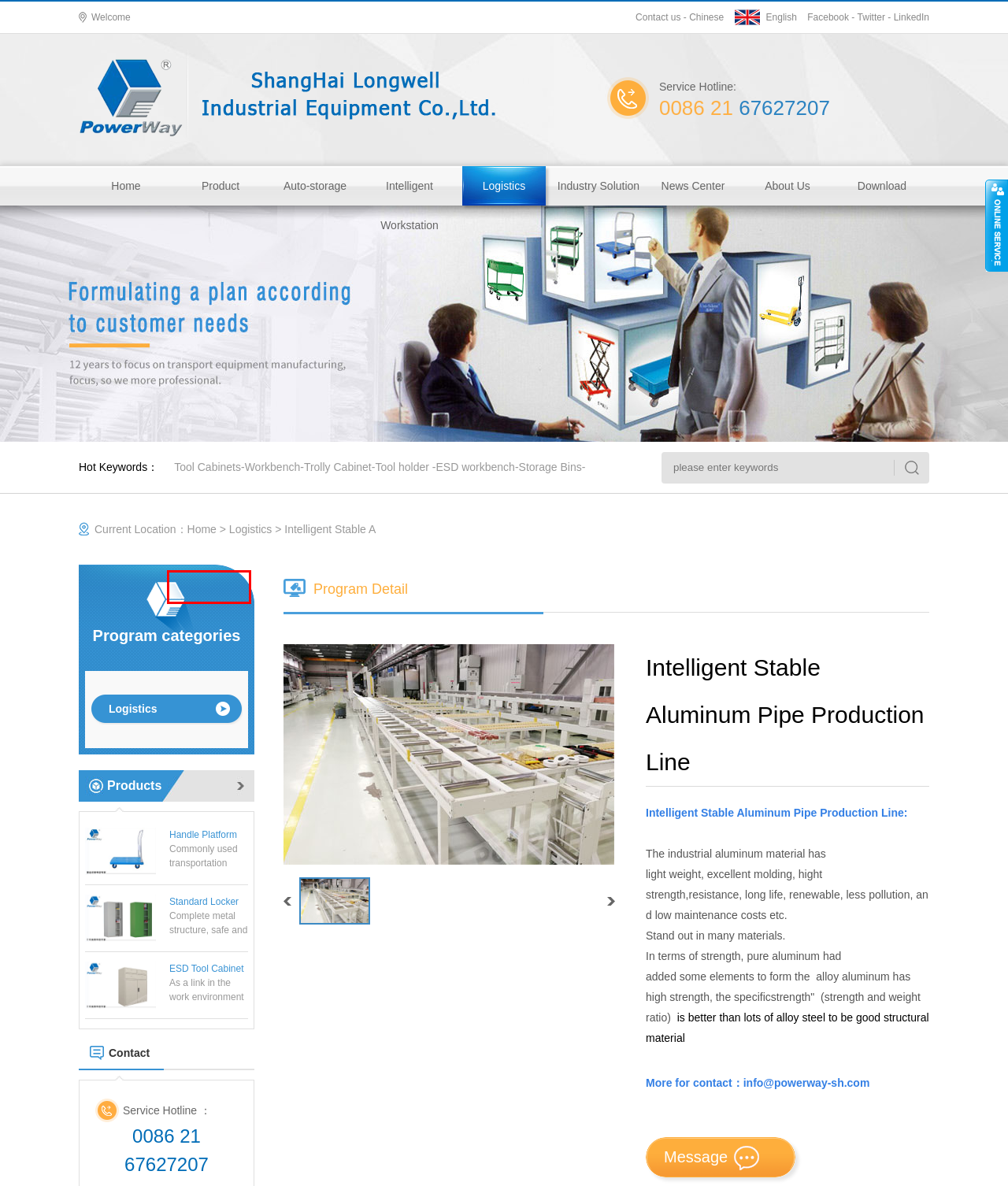Please recognize and transcribe the text located inside the red bounding box in the webpage image.

As a professional tool for storing parts, it has a large storage capacity and a unique separation classification system with high bearing capacity and strong visual effect. High quality sheet, durable cabinet